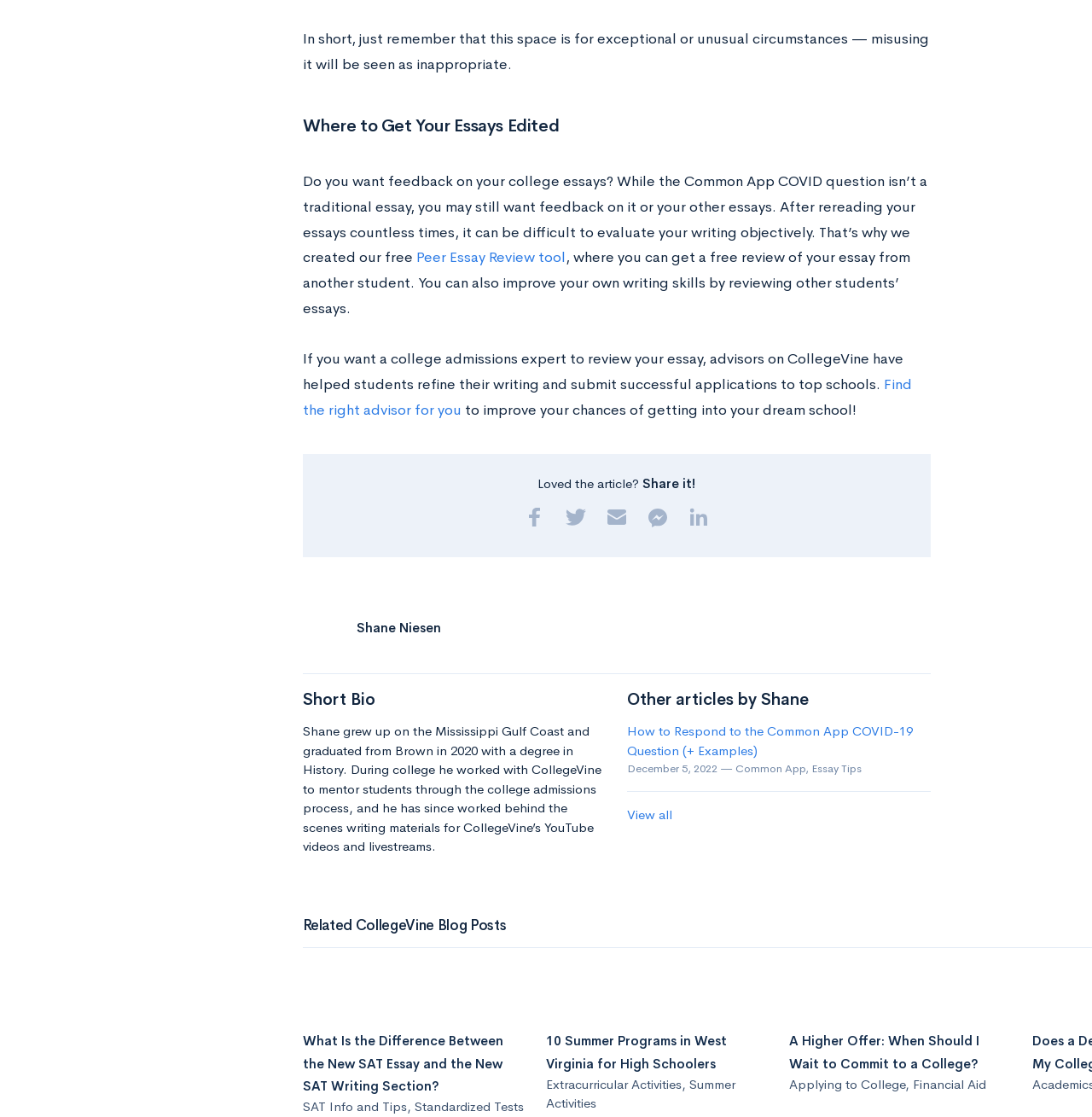Please determine the bounding box coordinates of the element to click on in order to accomplish the following task: "Read more articles by Shane". Ensure the coordinates are four float numbers ranging from 0 to 1, i.e., [left, top, right, bottom].

[0.574, 0.647, 0.836, 0.679]